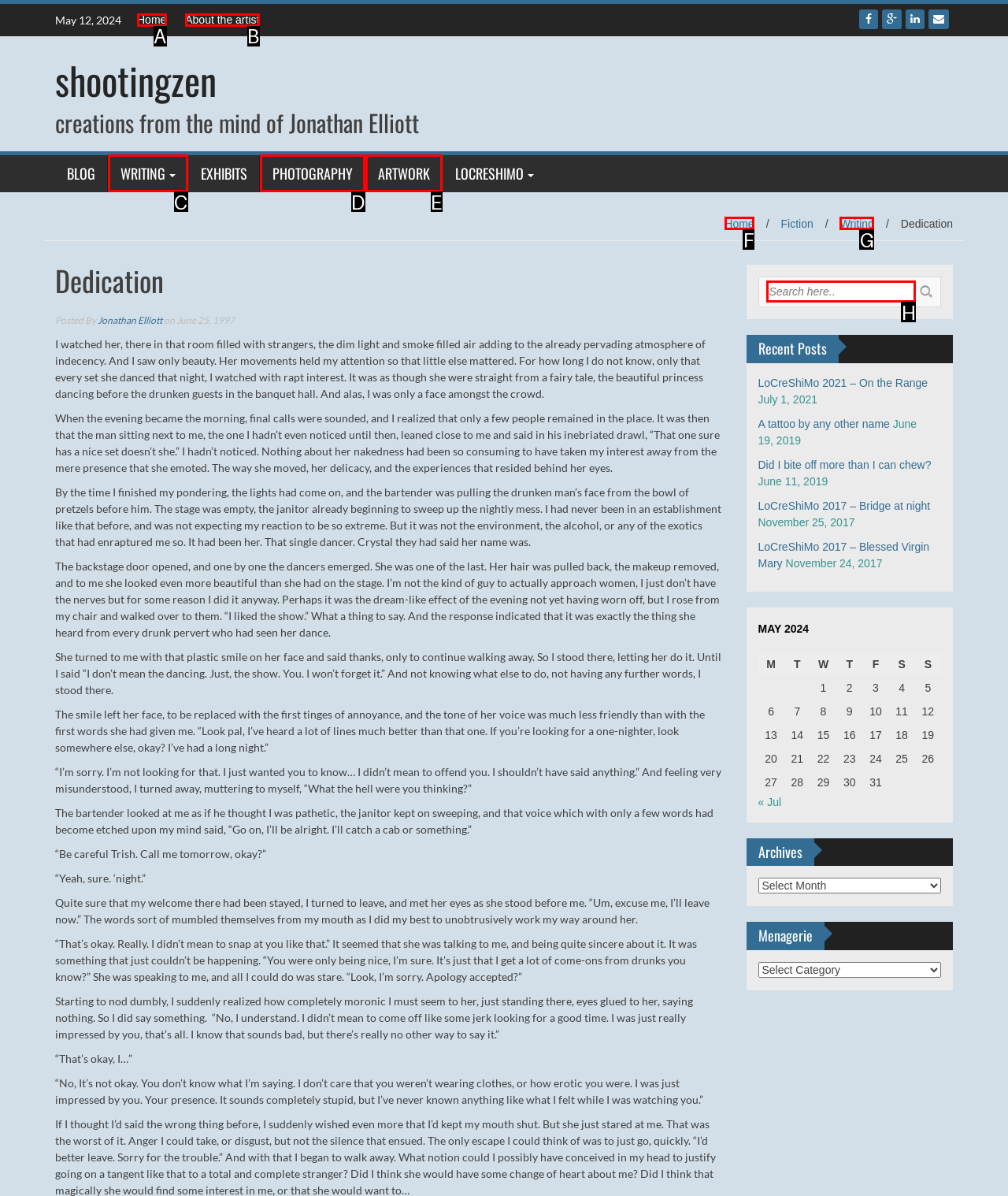Determine which HTML element best fits the description: About the artist
Answer directly with the letter of the matching option from the available choices.

B